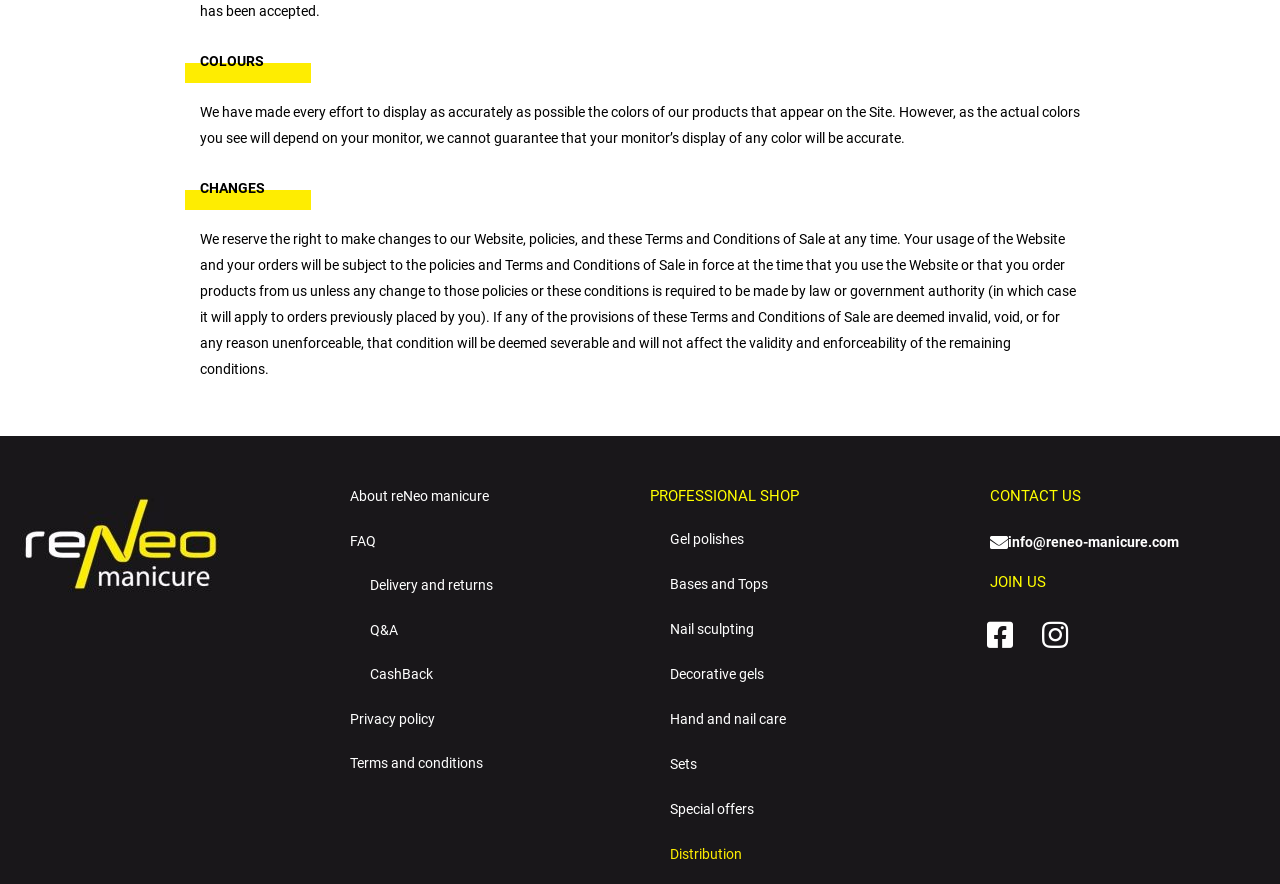Locate the bounding box coordinates of the clickable area to execute the instruction: "Check out Special offers". Provide the coordinates as four float numbers between 0 and 1, represented as [left, top, right, bottom].

[0.508, 0.893, 0.742, 0.938]